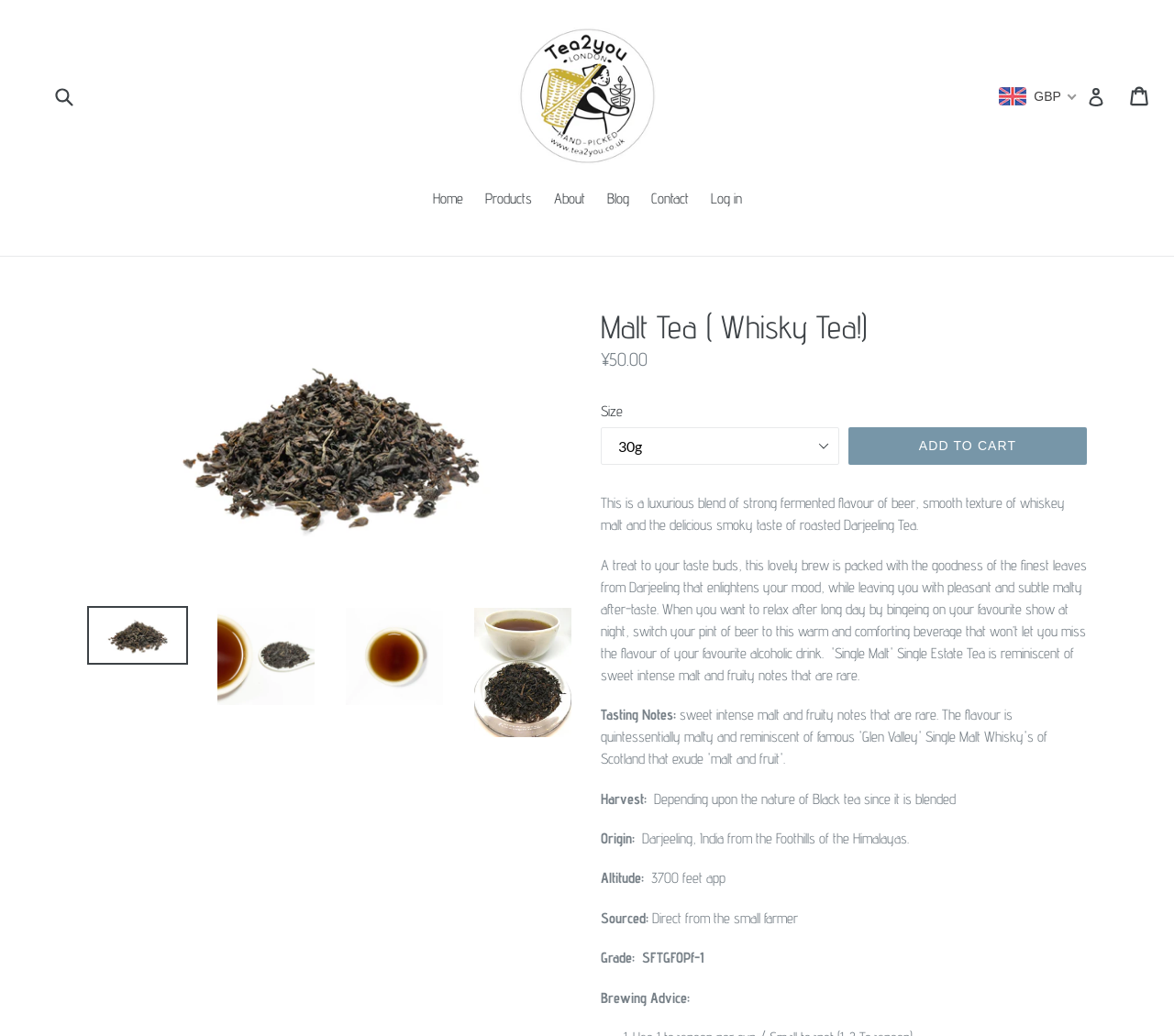Determine the bounding box coordinates of the element that should be clicked to execute the following command: "Click on the 'Log in' link".

[0.597, 0.181, 0.639, 0.205]